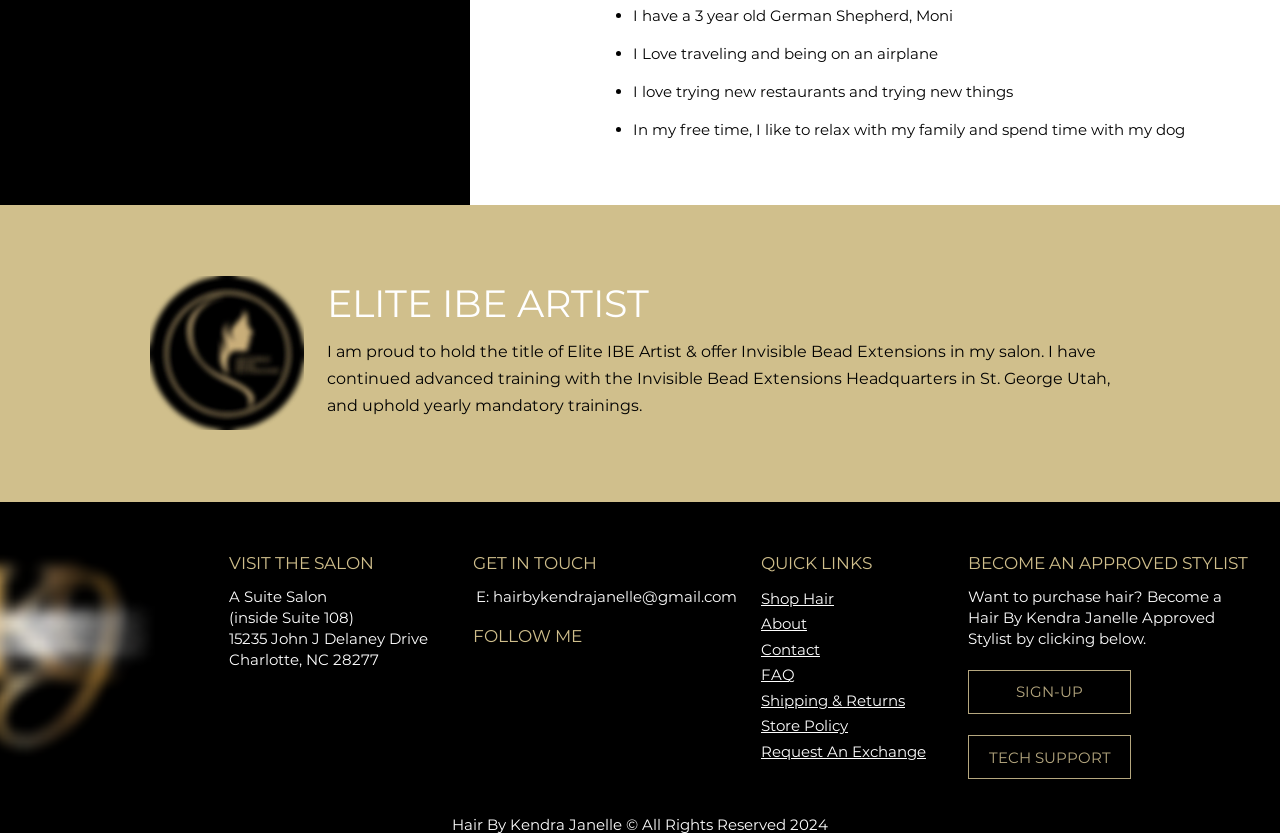Find and provide the bounding box coordinates for the UI element described with: "FAQ".

[0.595, 0.799, 0.621, 0.821]